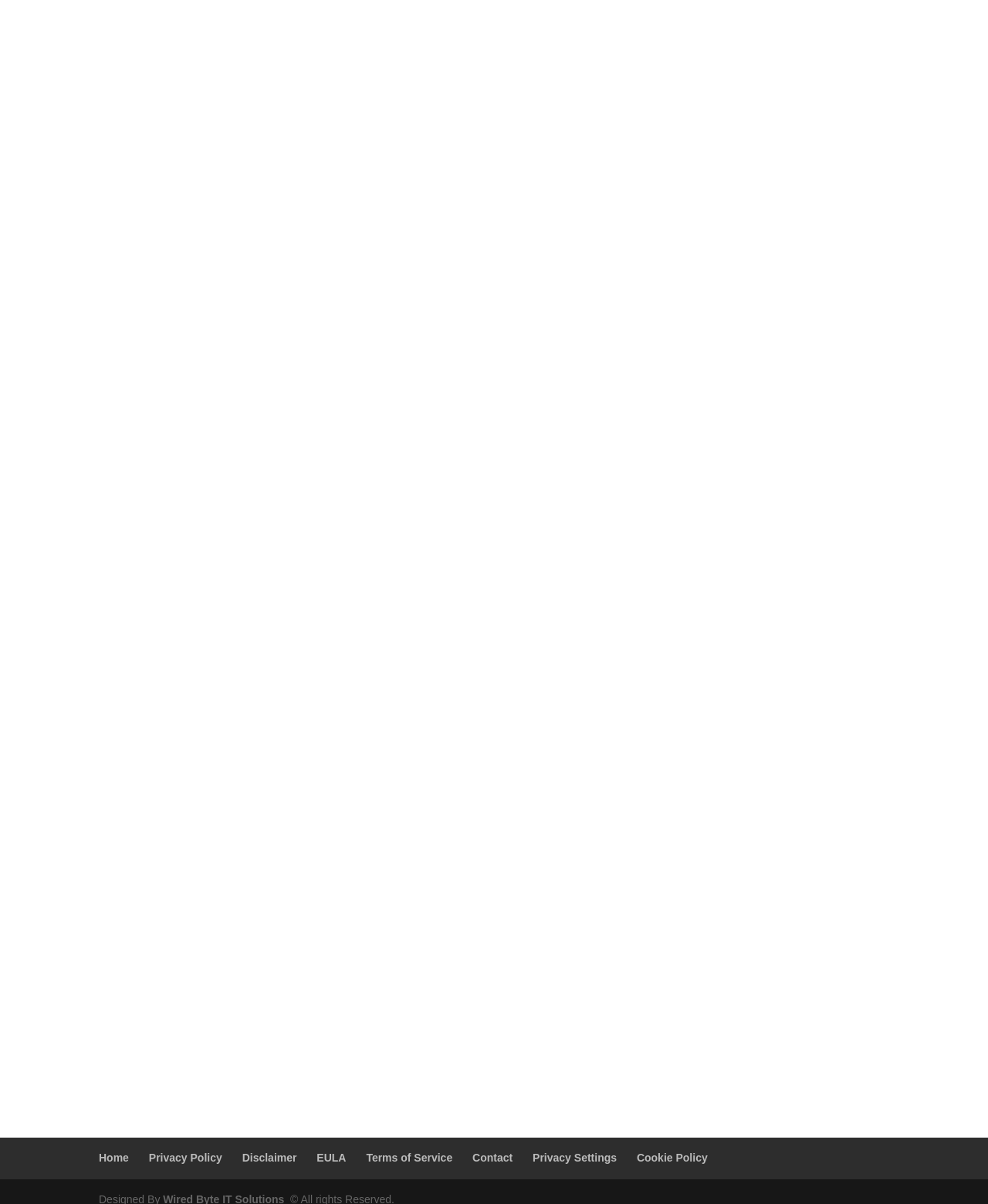Refer to the image and offer a detailed explanation in response to the question: How many links are in the footer?

I examined the links at the bottom of the webpage, which are [91] to [97], and counted a total of 7 links.